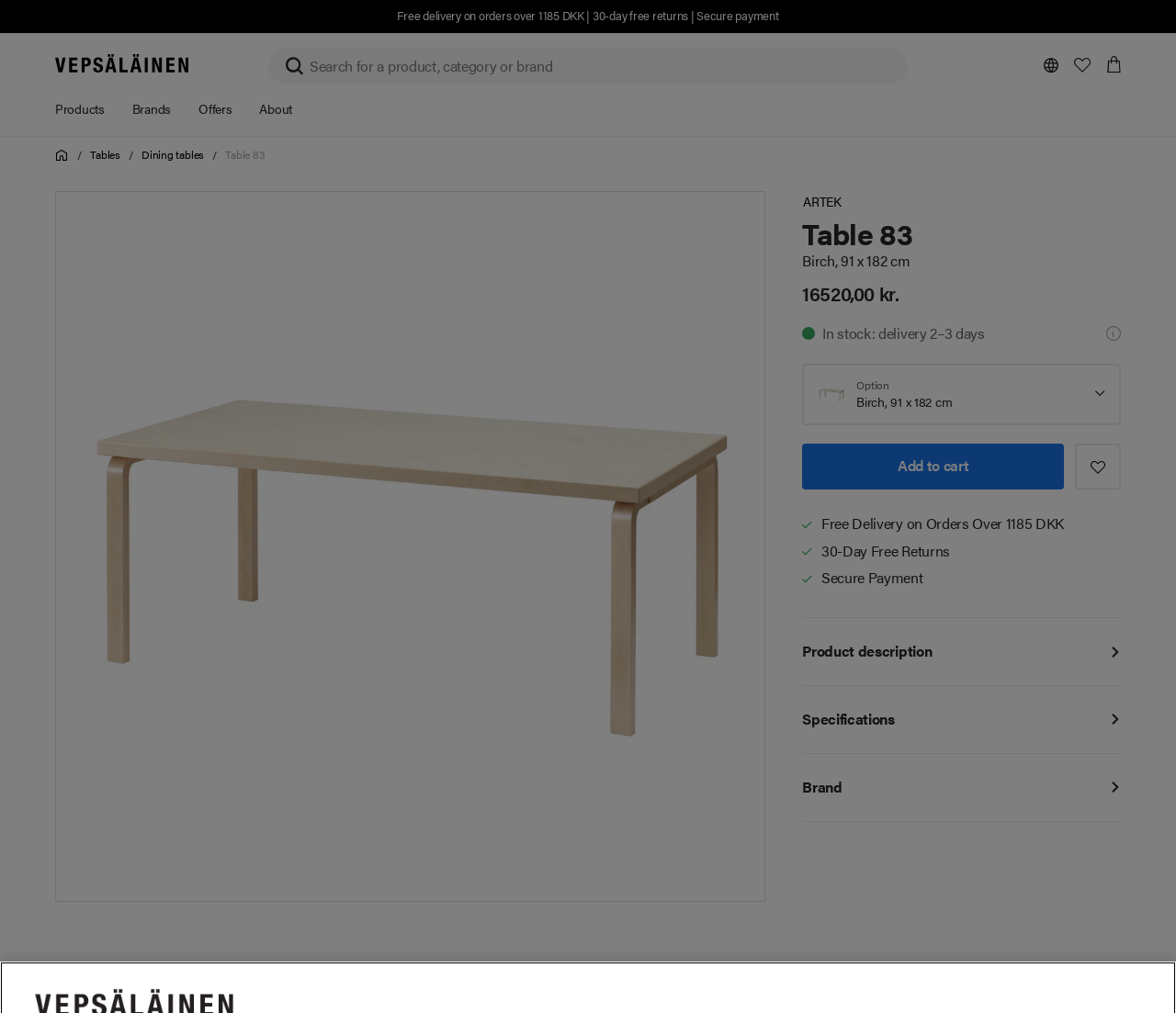Please use the details from the image to answer the following question comprehensively:
What is the delivery time for this product?

I found the answer by looking at the product information displayed on the webpage, which says 'In stock: delivery 2–3 days'.